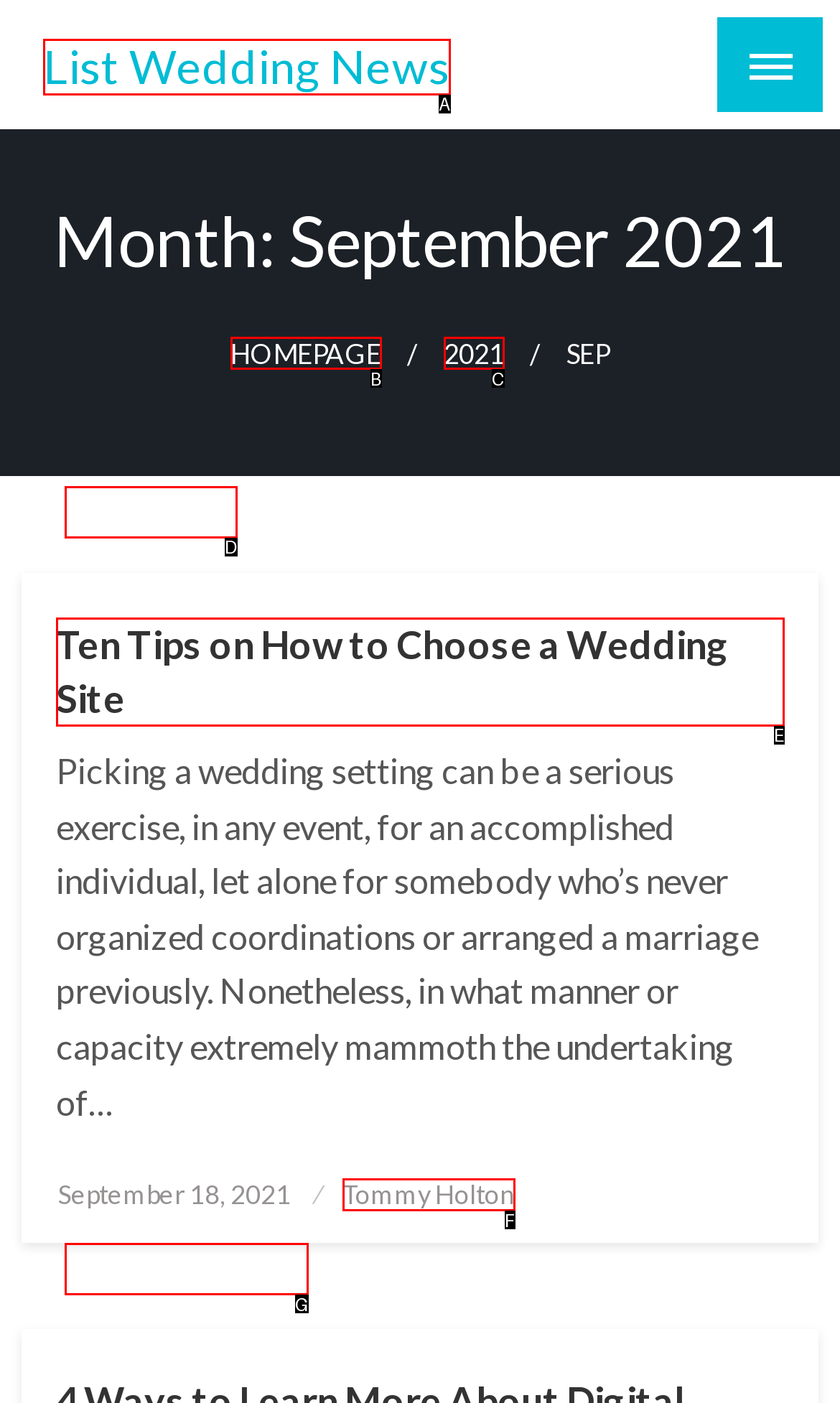Tell me which one HTML element best matches the description: Photography
Answer with the option's letter from the given choices directly.

G